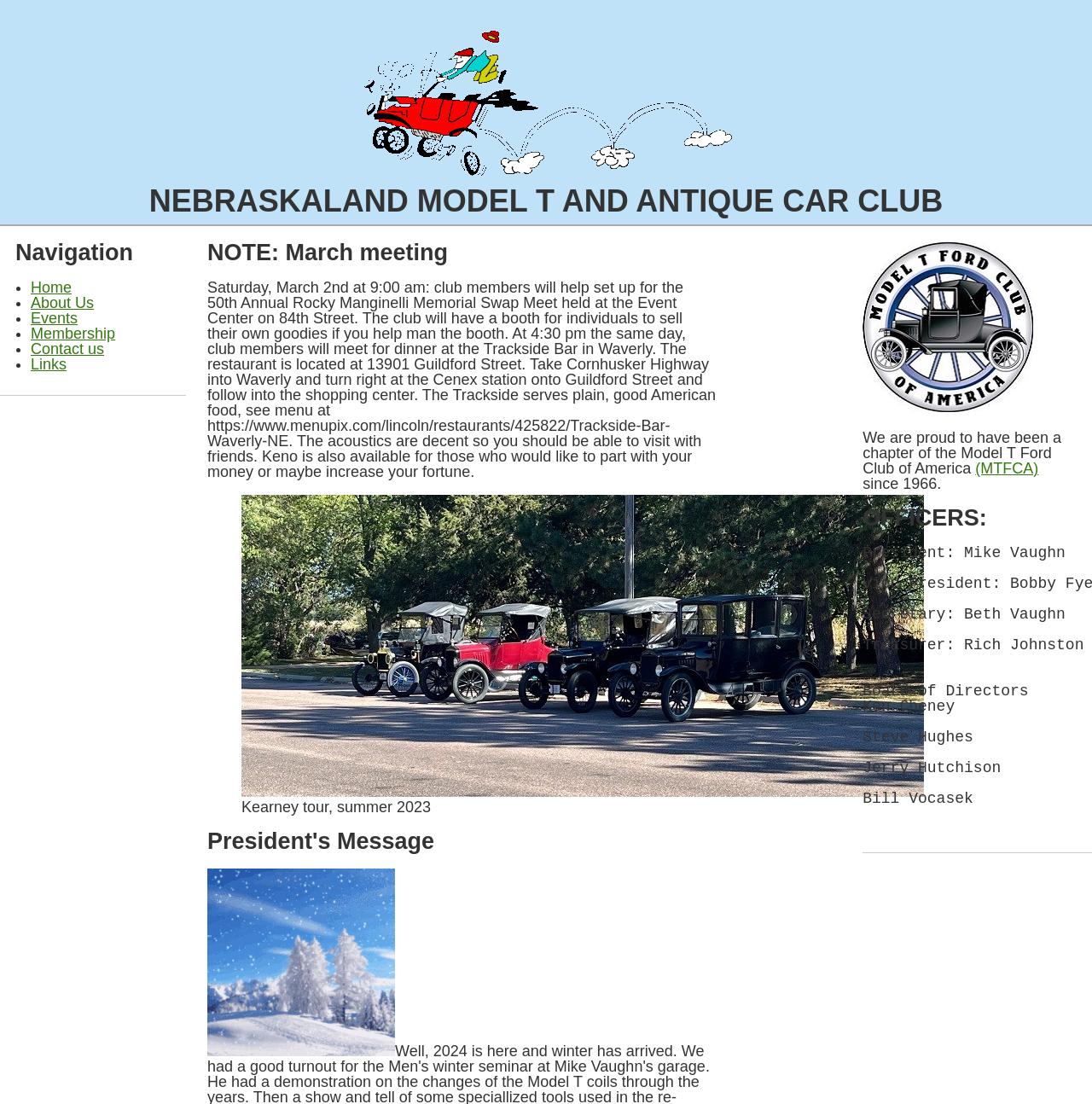What is the name of the event where club members will help set up?
Provide a short answer using one word or a brief phrase based on the image.

Rocky Manginelli Memorial Swap Meet